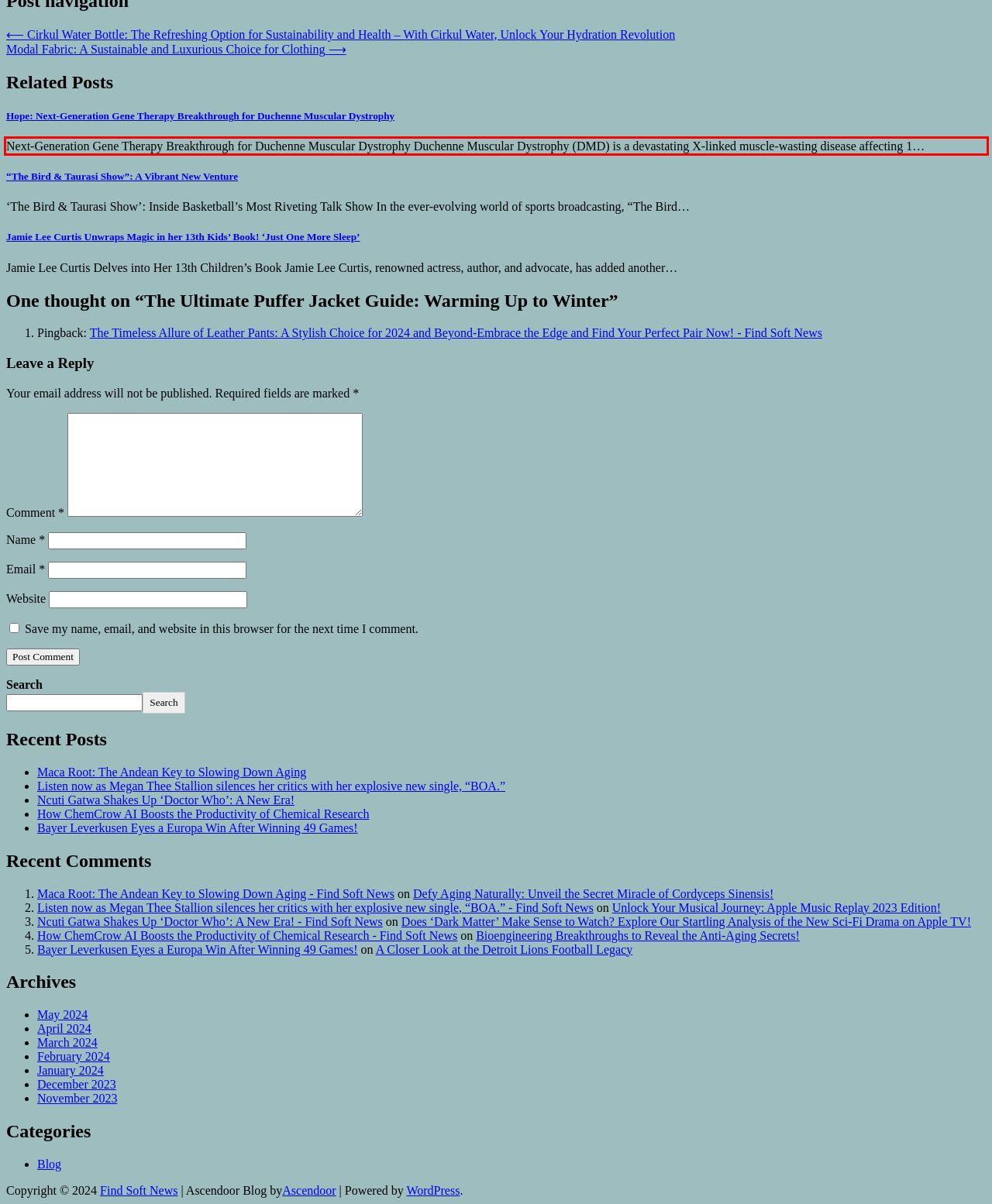Locate the red bounding box in the provided webpage screenshot and use OCR to determine the text content inside it.

Next-Generation Gene Therapy Breakthrough for Duchenne Muscular Dystrophy Duchenne Muscular Dystrophy (DMD) is a devastating X-linked muscle-wasting disease affecting 1…